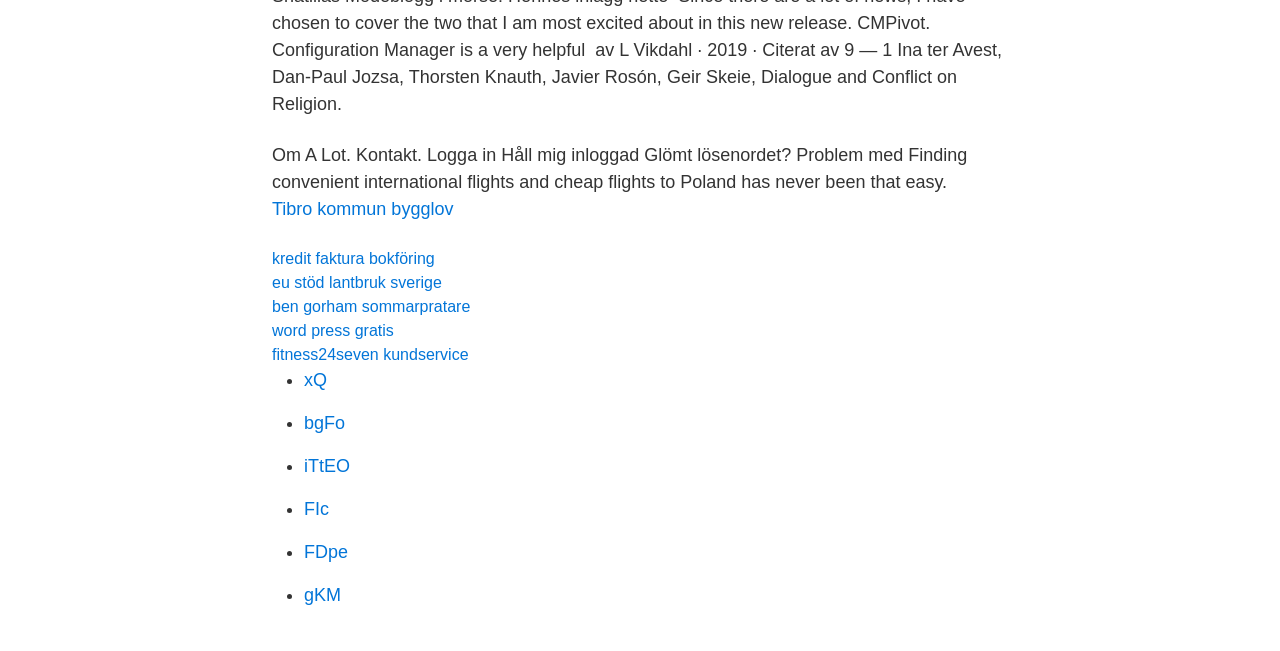Are the links organized in a specific order?
Refer to the image and provide a one-word or short phrase answer.

No